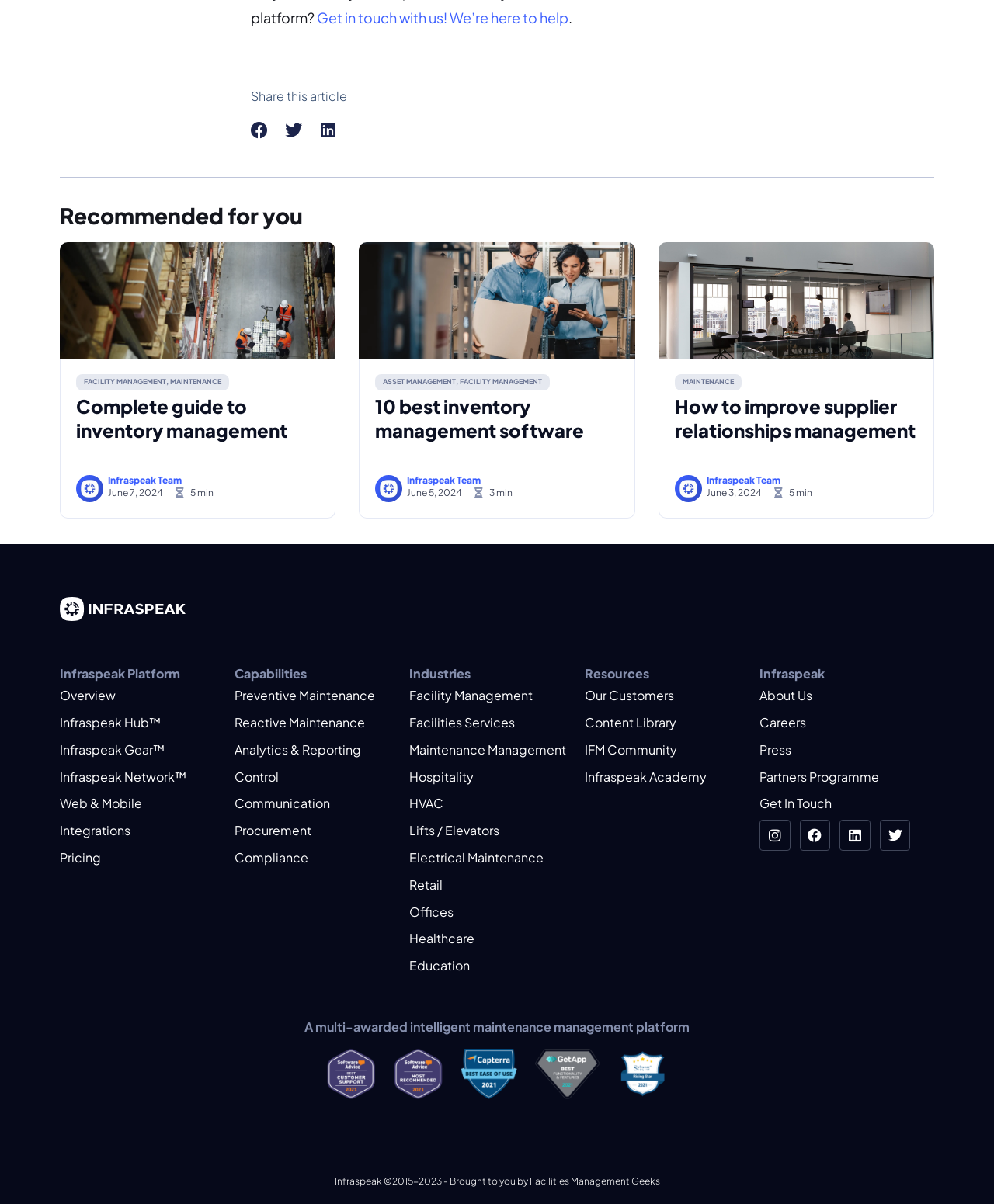What is the topic of the recommended articles?
Give a detailed and exhaustive answer to the question.

Based on the webpage, I can see a heading 'Recommended for you' followed by several links with titles related to inventory management, such as 'Complete guide to inventory management' and '10 best inventory management software'. This suggests that the recommended articles are about inventory management.